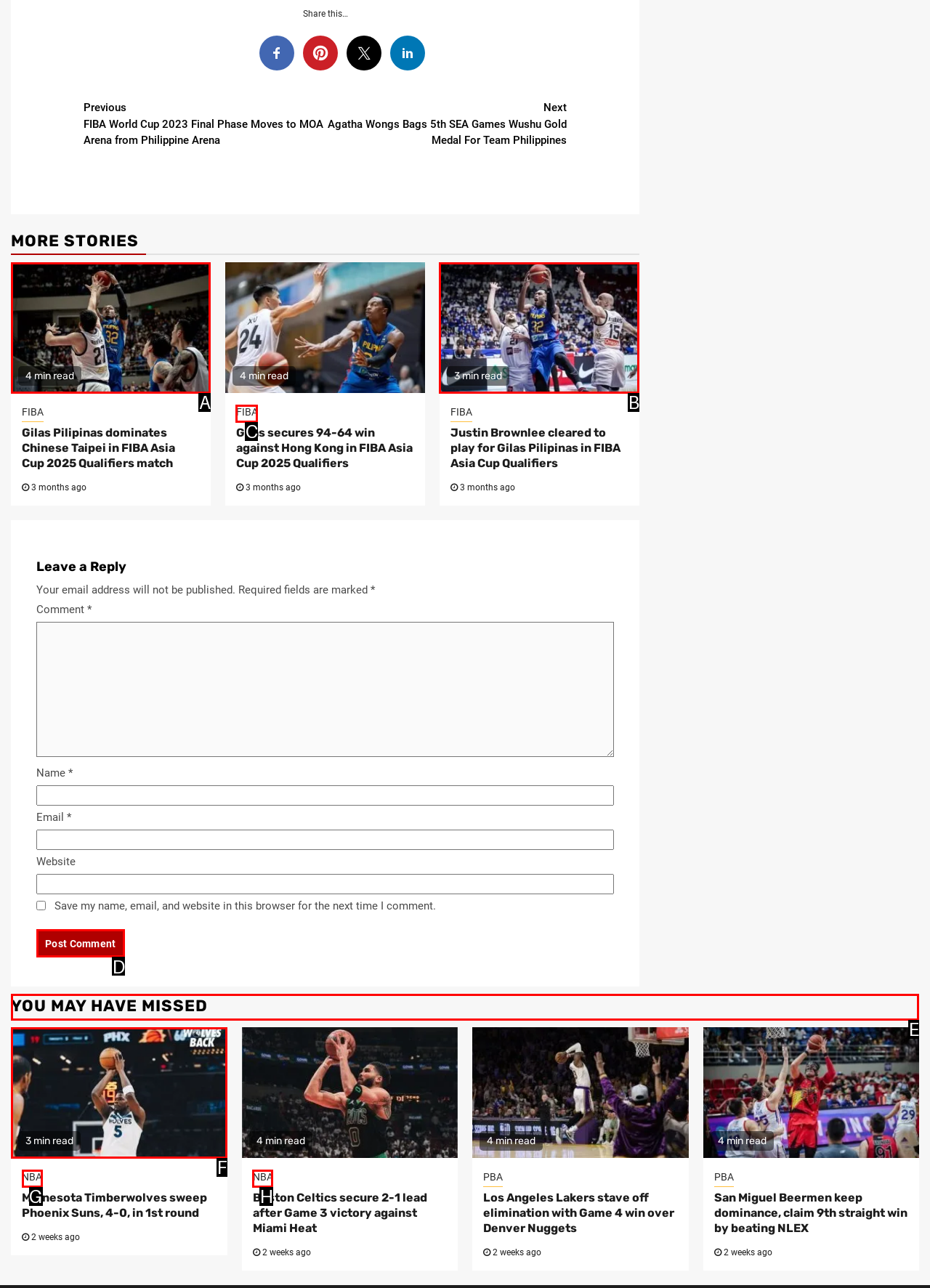Identify the correct choice to execute this task: Check the 'YOU MAY HAVE MISSED' section
Respond with the letter corresponding to the right option from the available choices.

E